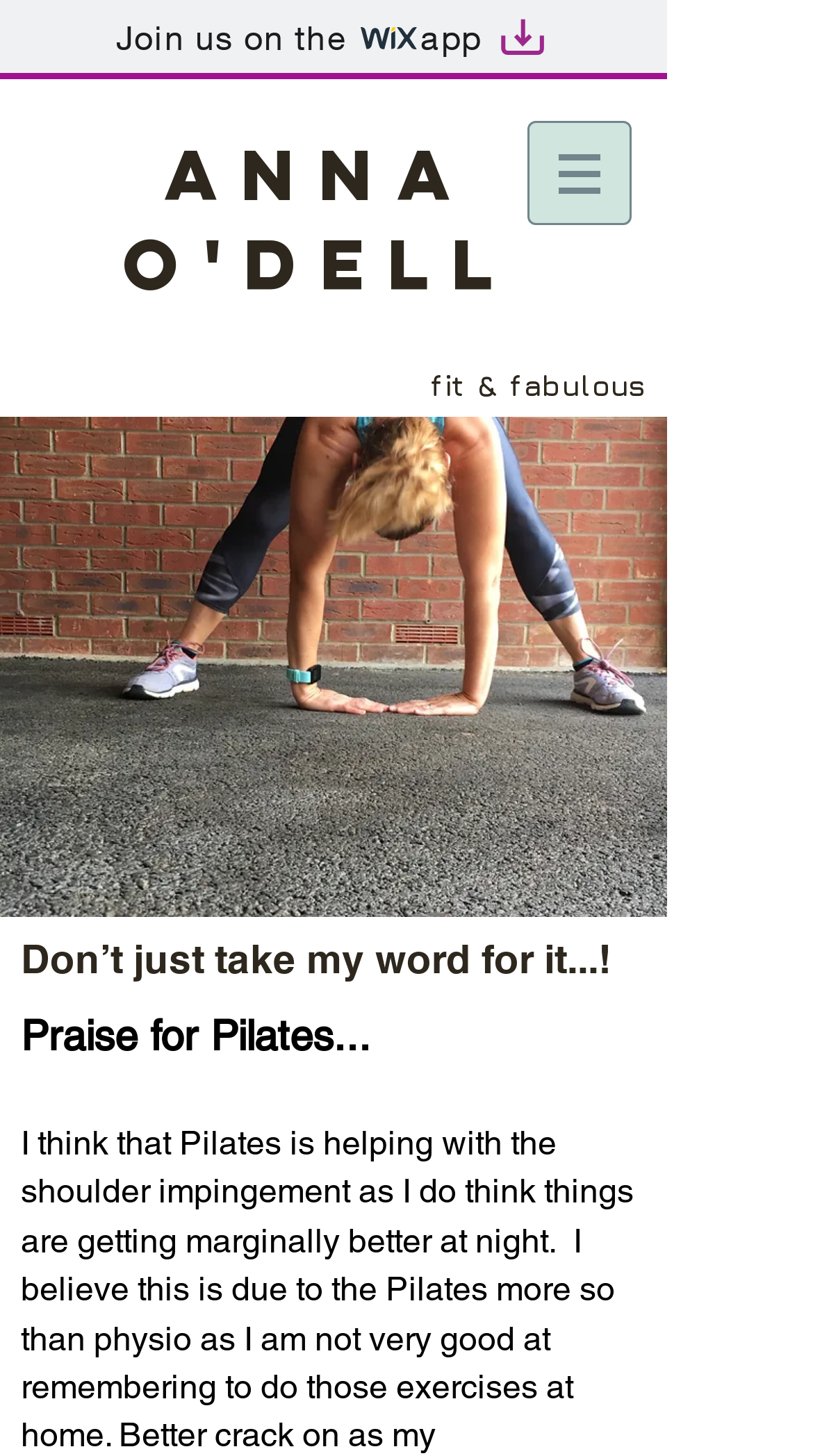What is the tone of the webpage?
Based on the content of the image, thoroughly explain and answer the question.

The answer can be inferred by looking at the heading element 'Don’t just take my word for it...!' which suggests a positive and encouraging tone, and the text 'Praise for Pilates...' which implies positive feedback.